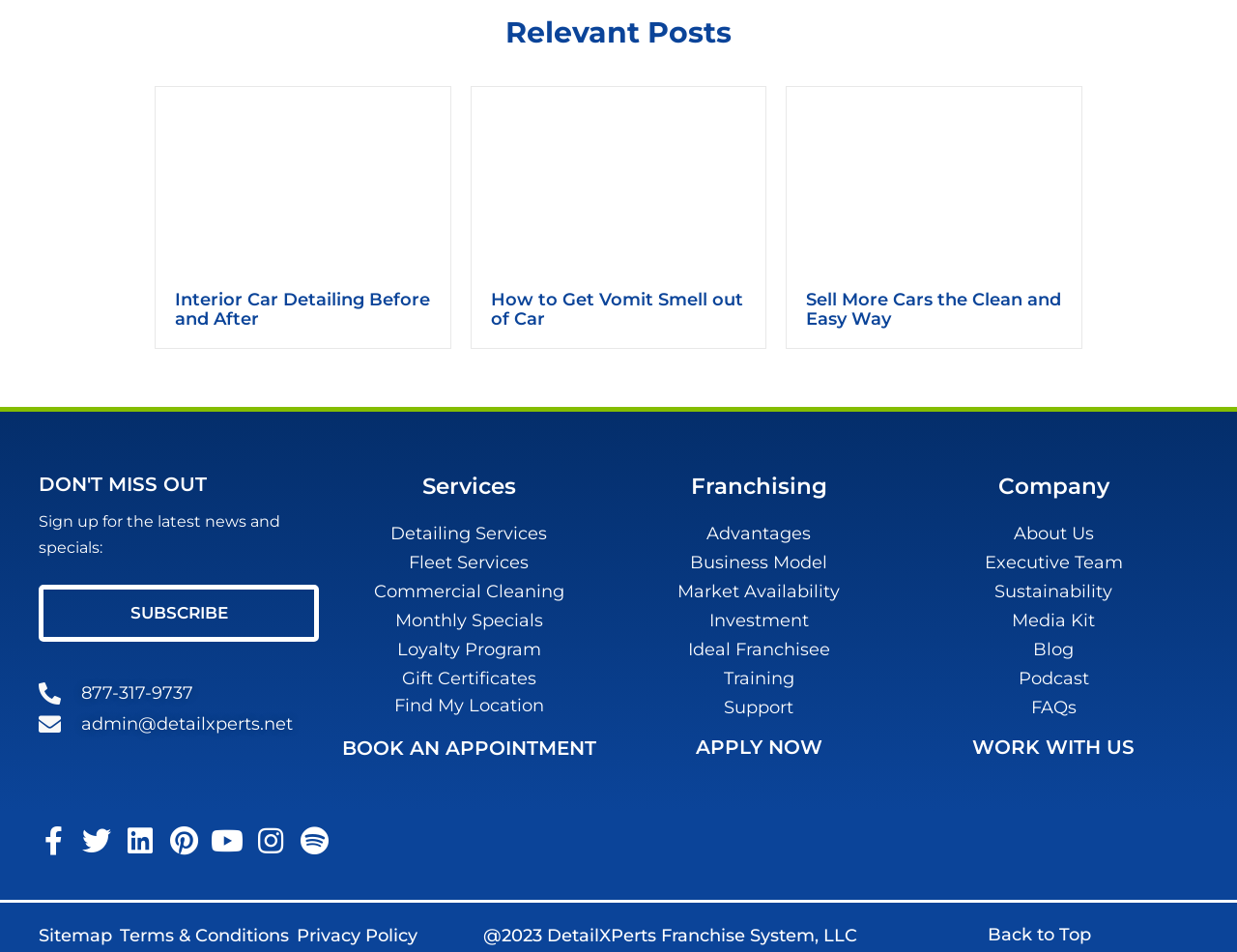What is the 'Franchising' section about?
Answer with a single word or phrase by referring to the visual content.

Becoming a franchisee